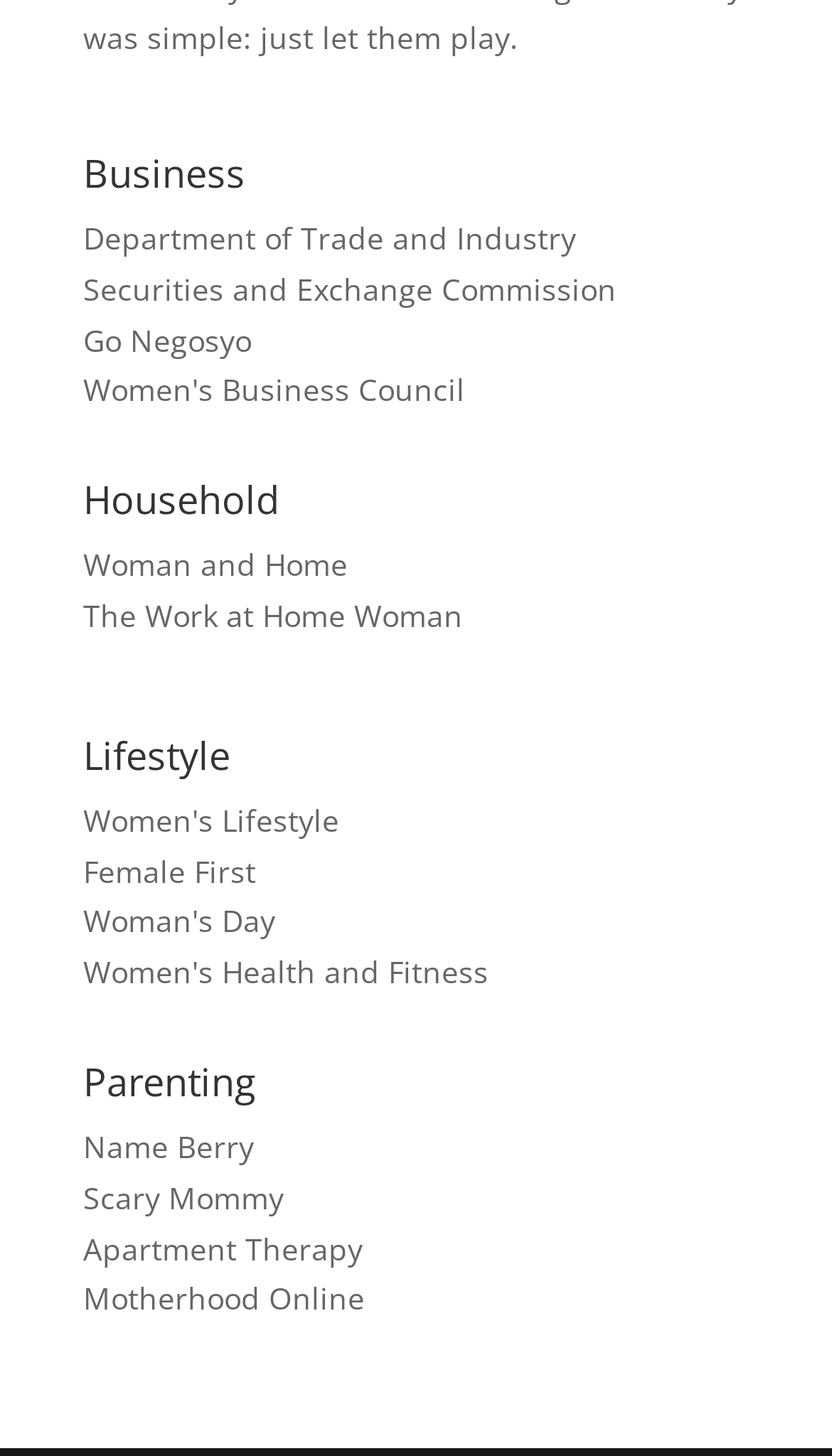Please determine the bounding box coordinates for the element that should be clicked to follow these instructions: "Explore Woman and Home".

[0.1, 0.374, 0.418, 0.402]